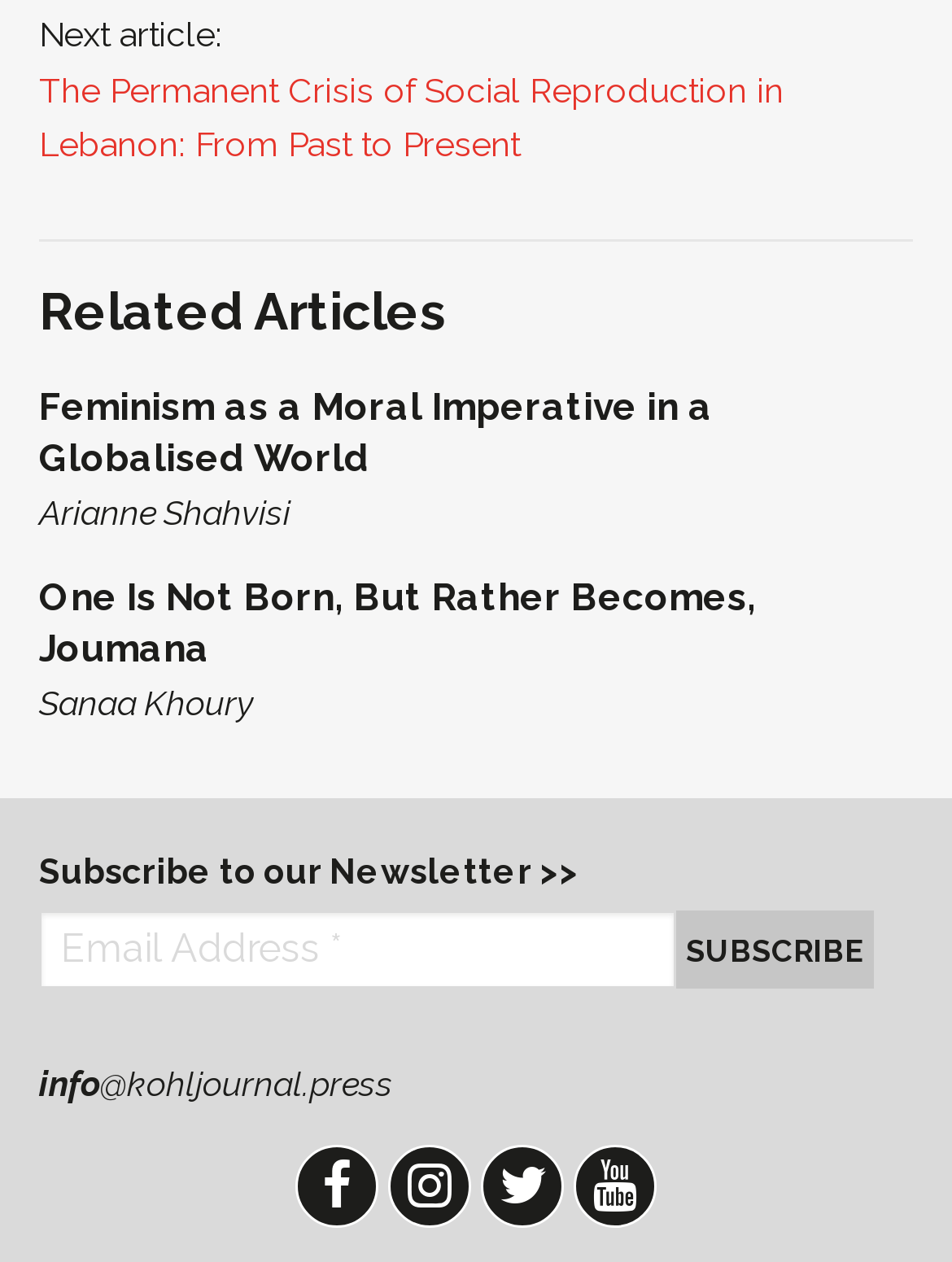Determine the bounding box coordinates for the region that must be clicked to execute the following instruction: "Read the article 'Feminism as a Moral Imperative in a Globalised World'".

[0.041, 0.305, 0.749, 0.382]